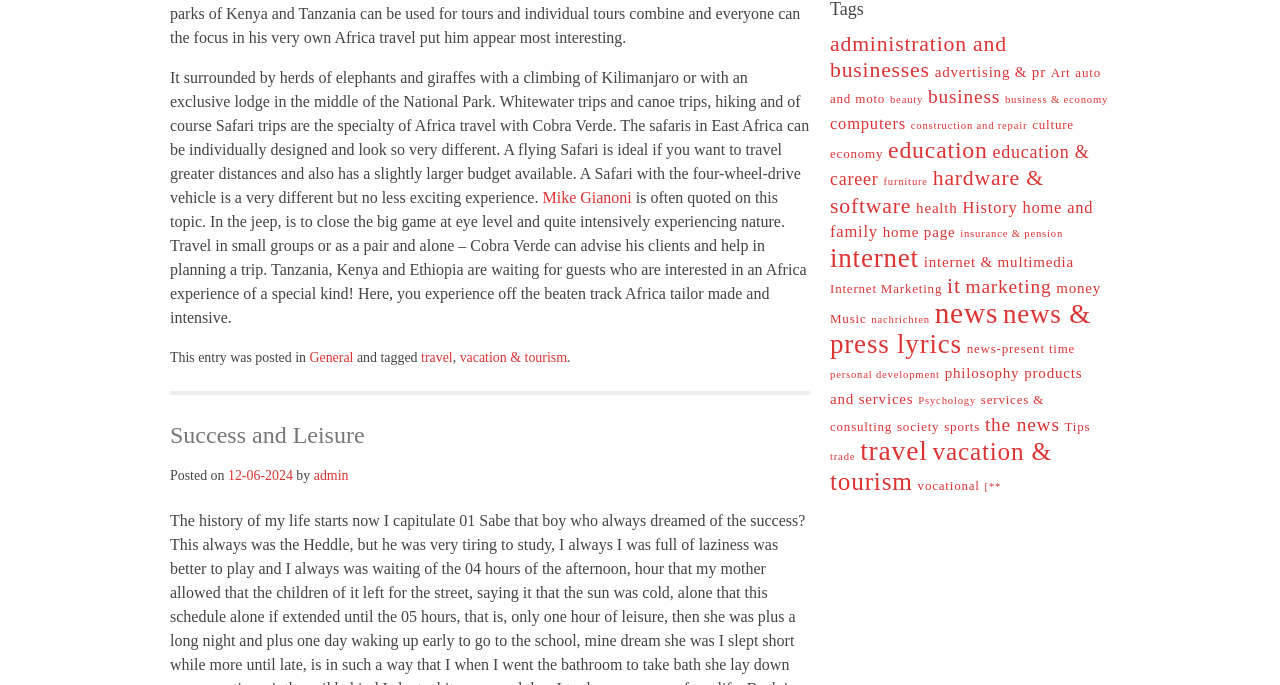Find the bounding box coordinates of the element I should click to carry out the following instruction: "View the article posted on 12-06-2024".

[0.178, 0.683, 0.229, 0.705]